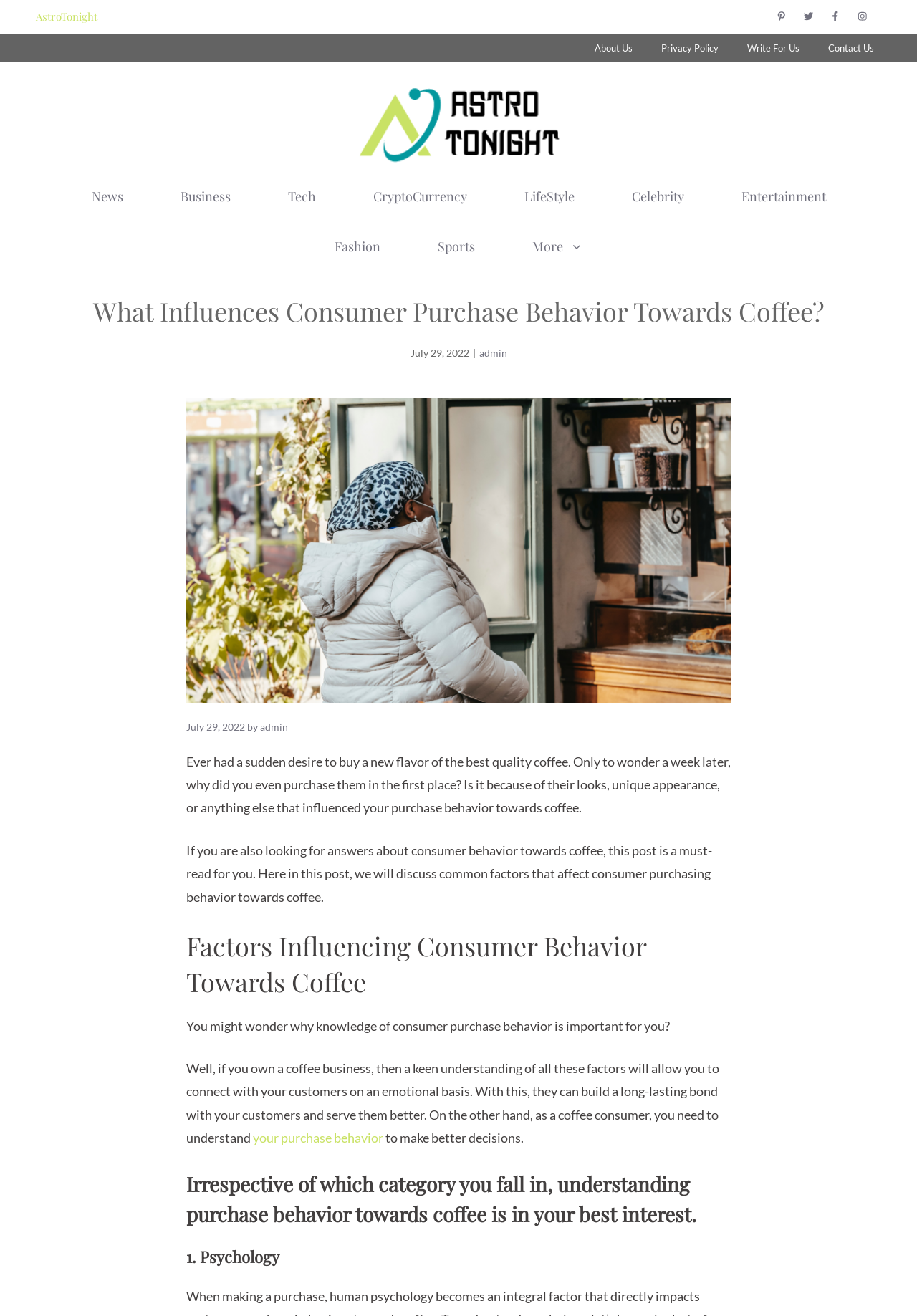Please locate the bounding box coordinates of the element that should be clicked to complete the given instruction: "Click on the 'Write For Us' link".

[0.799, 0.026, 0.888, 0.047]